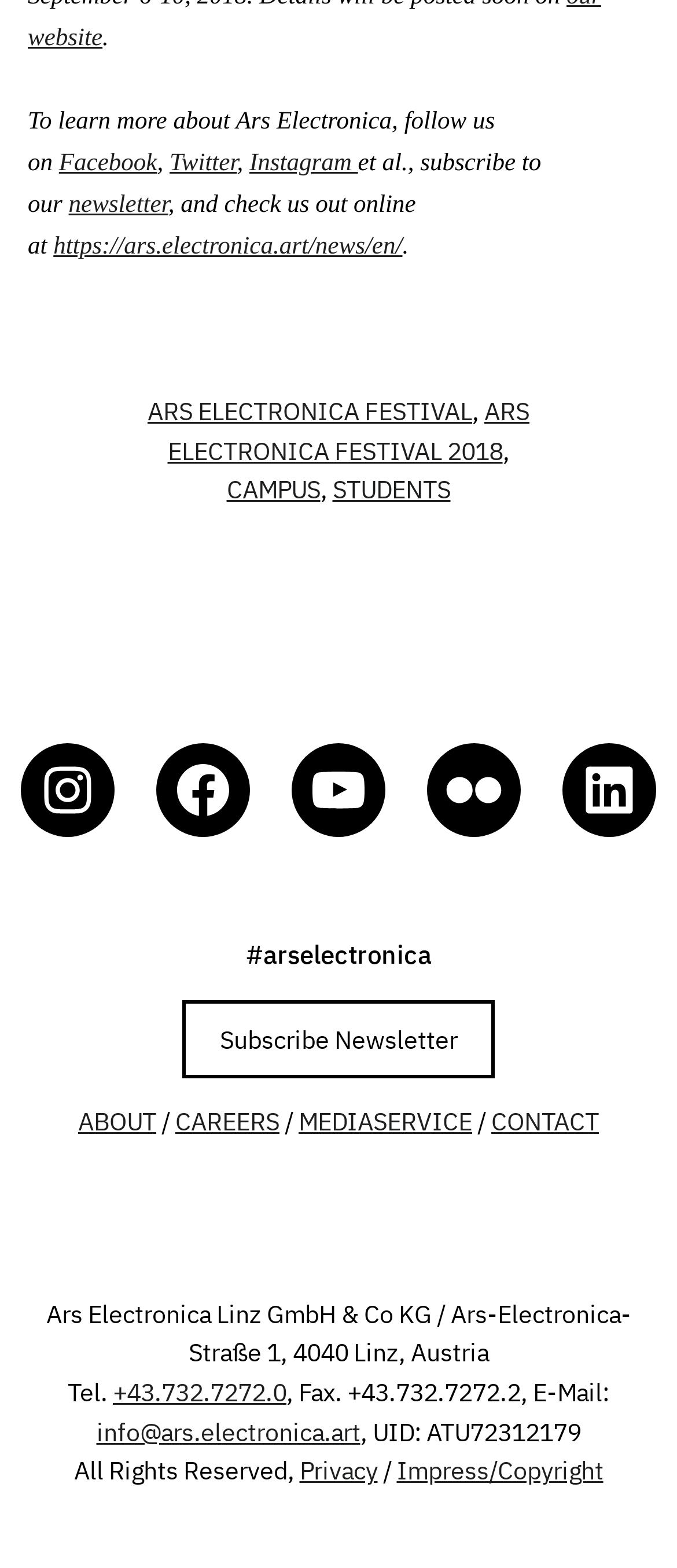Identify and provide the bounding box for the element described by: "Ars Electronica Festival 2018".

[0.247, 0.251, 0.782, 0.298]